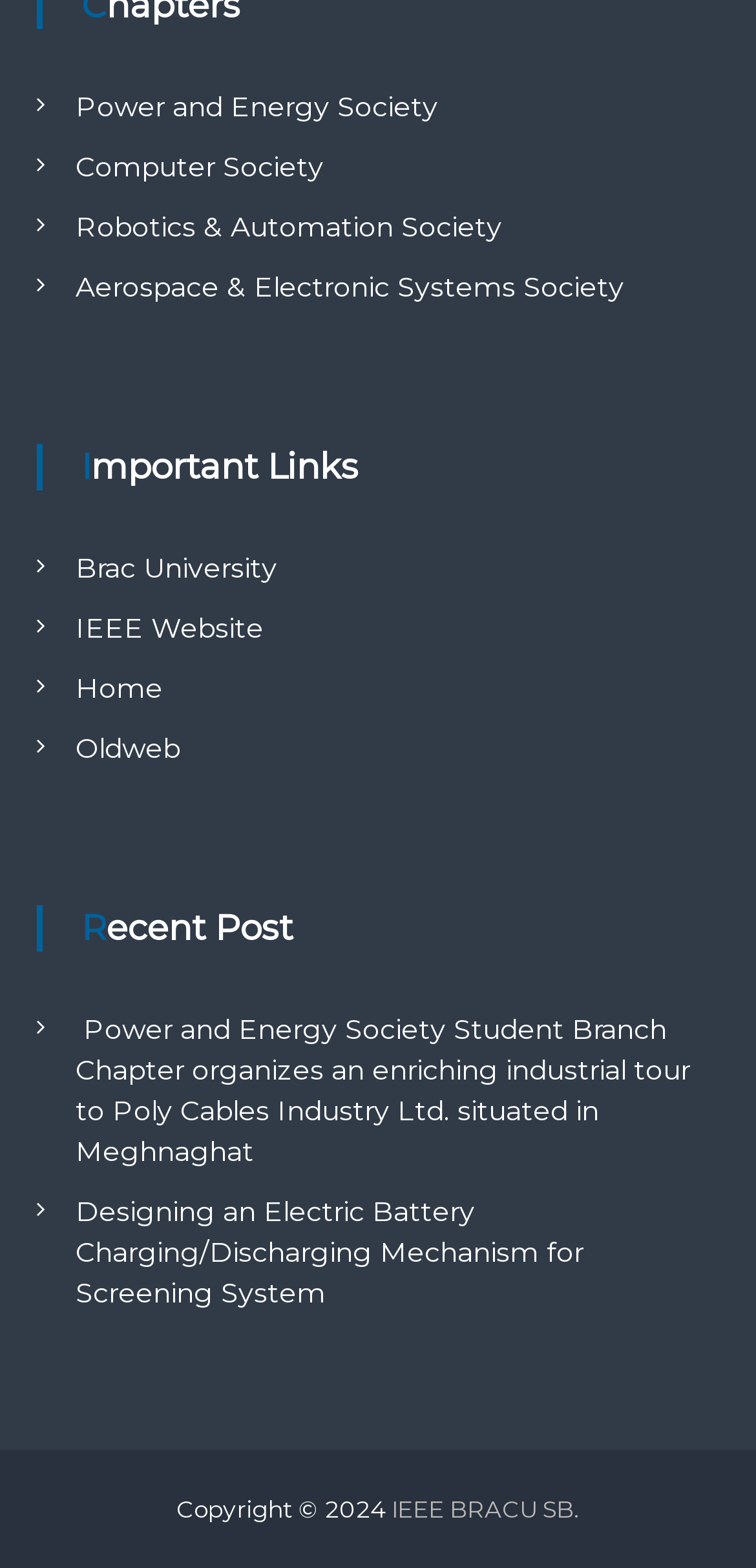Please specify the bounding box coordinates of the clickable region to carry out the following instruction: "View information on Opioid addiction". The coordinates should be four float numbers between 0 and 1, in the format [left, top, right, bottom].

None